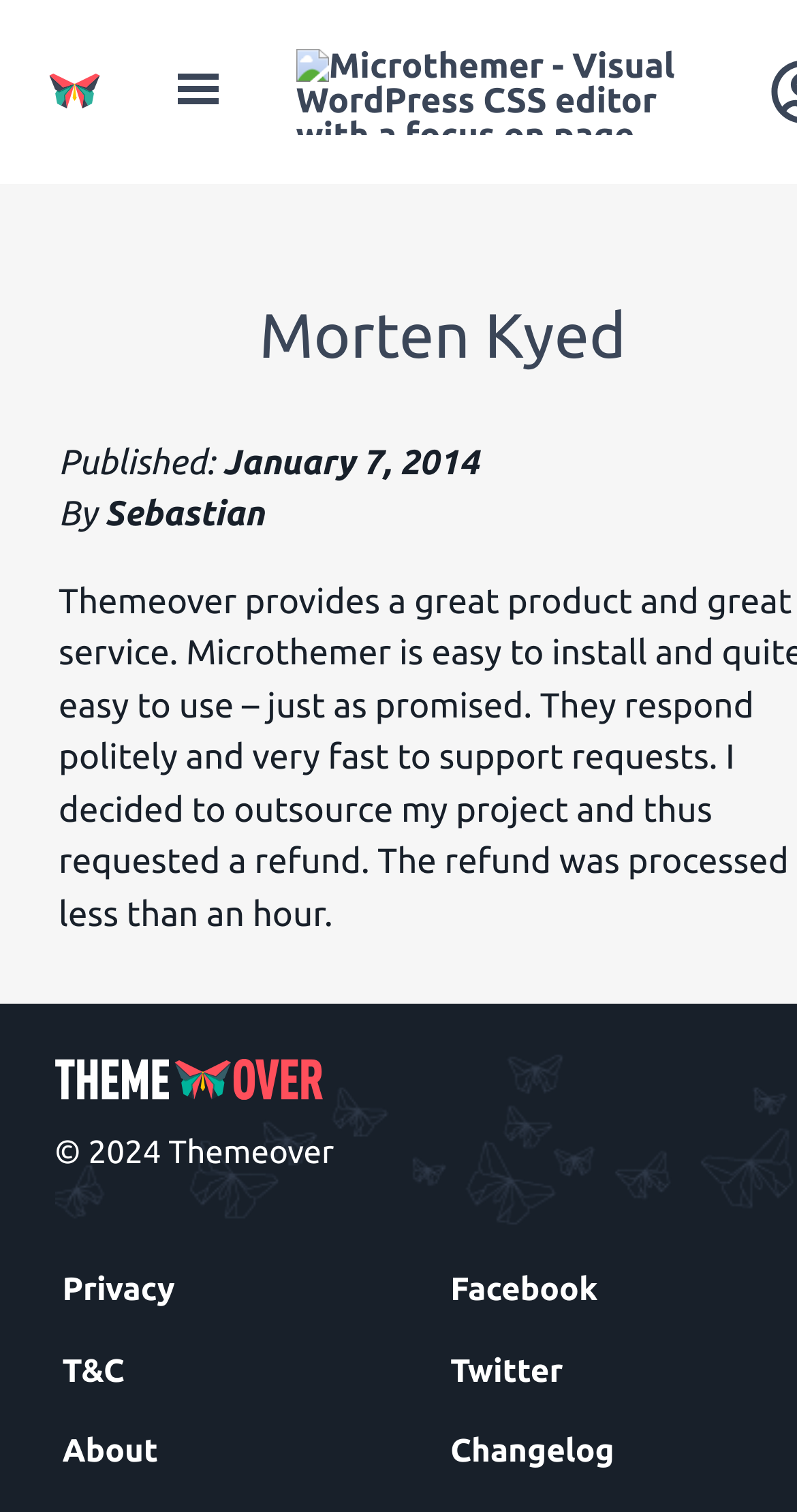When was the product published?
Please respond to the question with a detailed and well-explained answer.

The publication date can be found in the StaticText element 'Published:' and its corresponding Abbr element '2014-01-07T04:26:33+0000' which is formatted as 'January 7, 2014'.